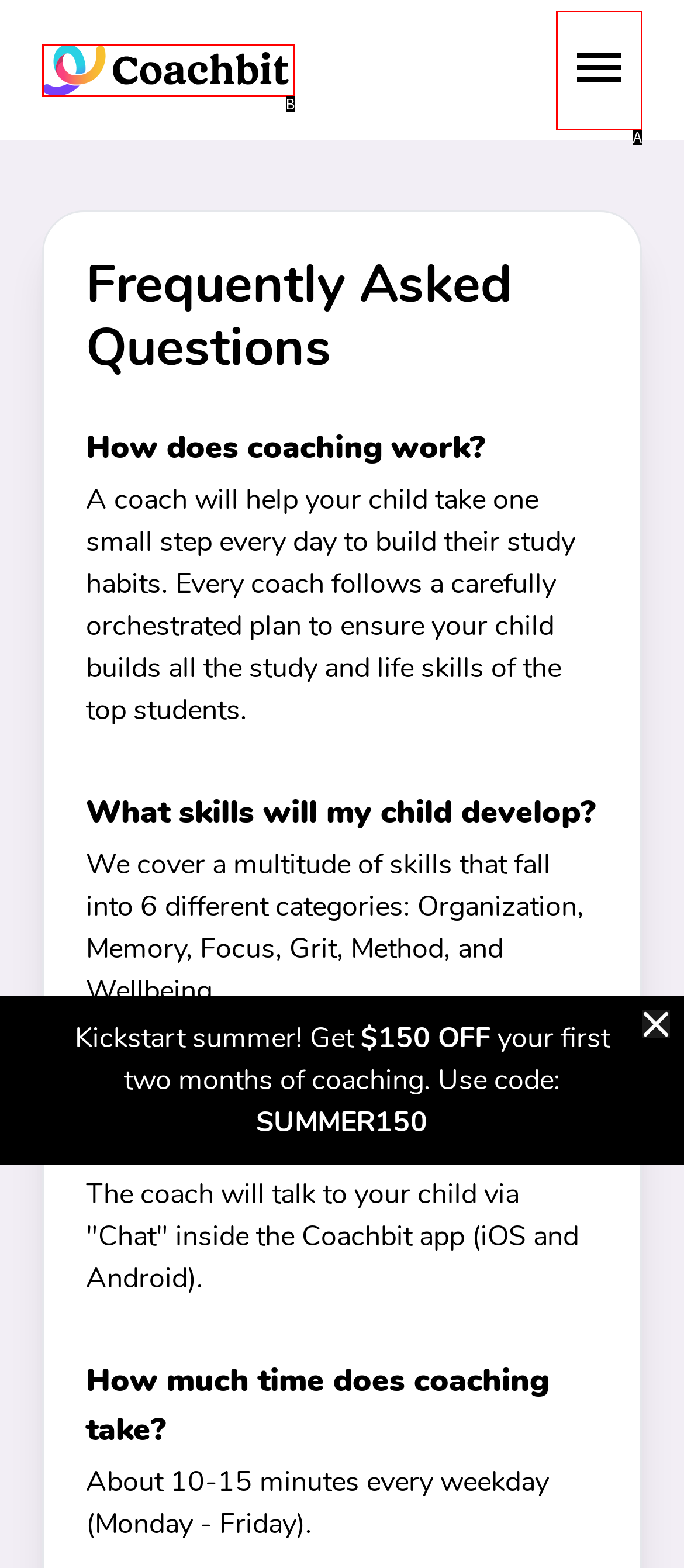Choose the option that best matches the element: aria-label="Toggle the menu"
Respond with the letter of the correct option.

A